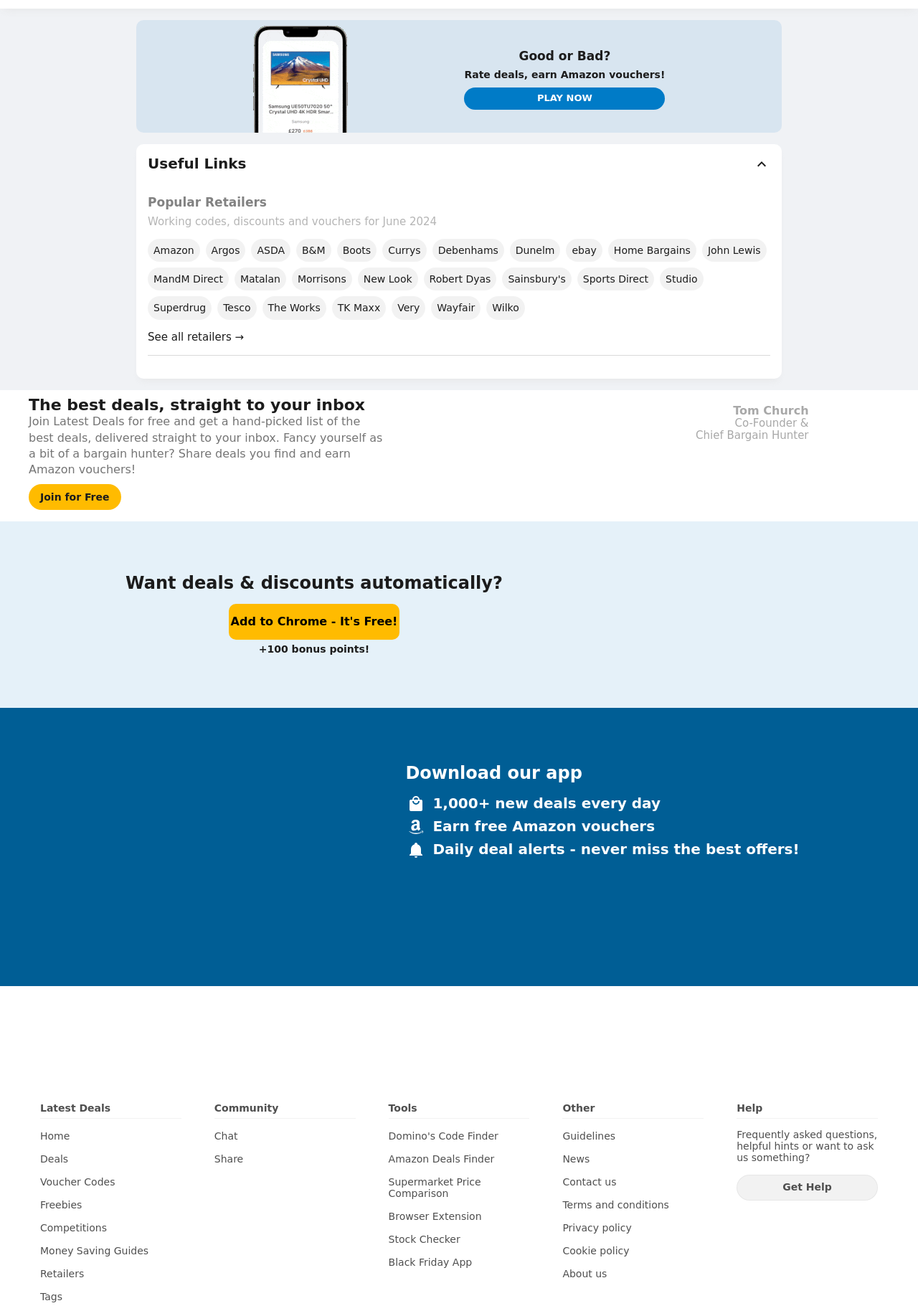Provide the bounding box coordinates in the format (top-left x, top-left y, bottom-right x, bottom-right y). All values are floating point numbers between 0 and 1. Determine the bounding box coordinate of the UI element described as: Get Help

[0.802, 0.893, 0.956, 0.912]